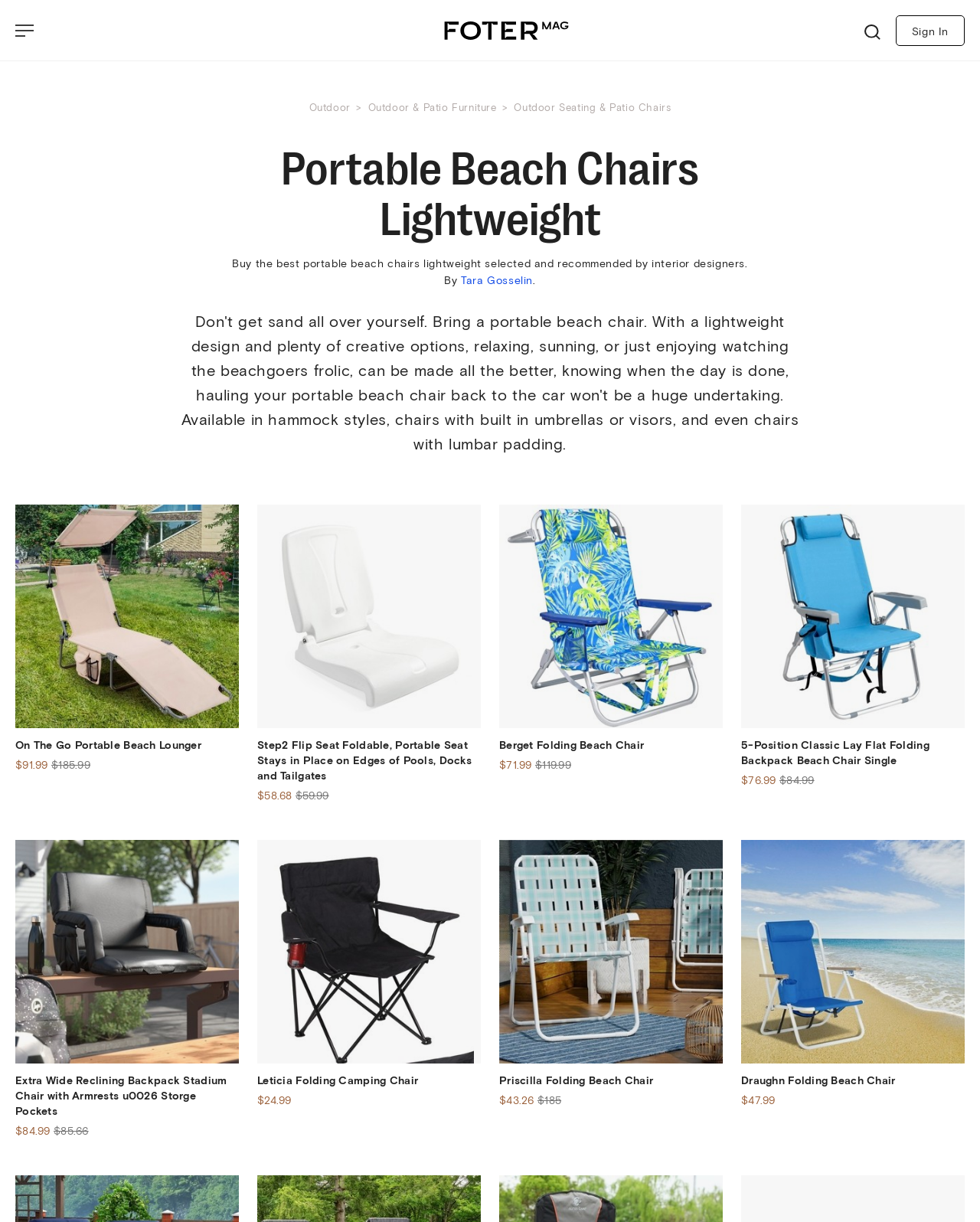Given the description "title="Foter"", provide the bounding box coordinates of the corresponding UI element.

[0.262, 0.018, 0.738, 0.033]